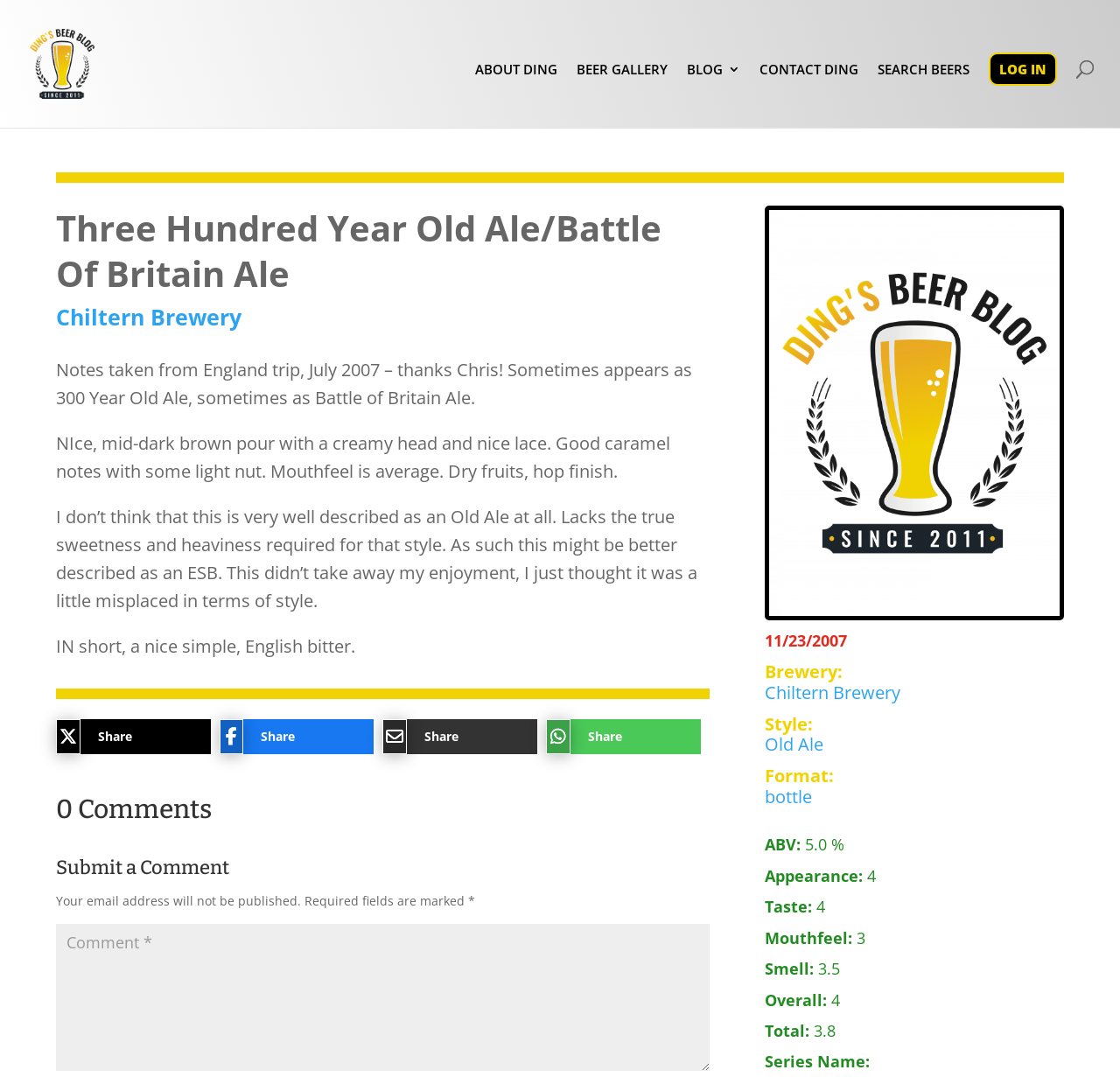What is the brewery of the reviewed beer?
Refer to the image and give a detailed answer to the question.

The brewery of the reviewed beer can be found in the middle of the webpage, where it says 'Brewery: Chiltern Brewery' in a static text format.